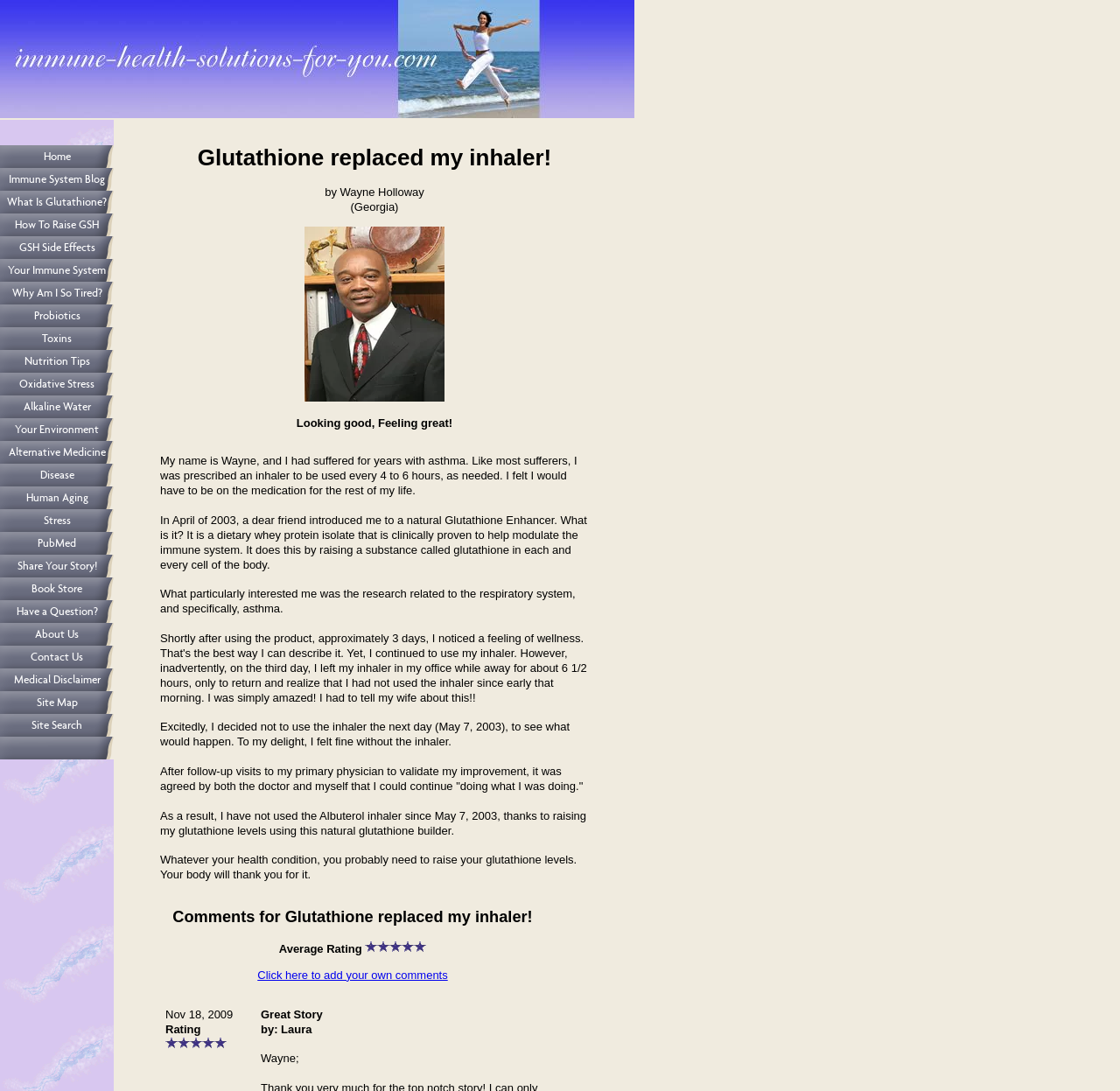Indicate the bounding box coordinates of the element that needs to be clicked to satisfy the following instruction: "Learn about 'What Is Glutathione?'". The coordinates should be four float numbers between 0 and 1, i.e., [left, top, right, bottom].

[0.0, 0.175, 0.102, 0.196]